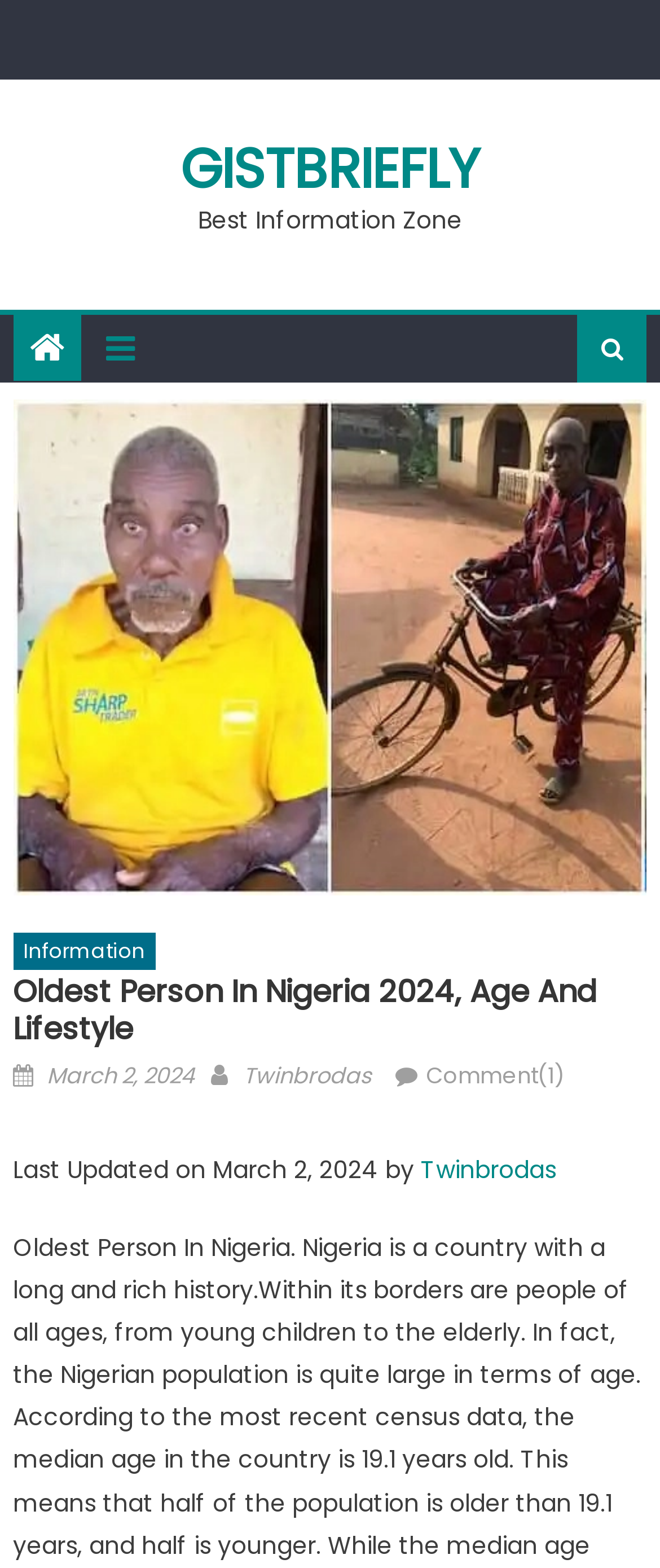Extract the primary header of the webpage and generate its text.

Oldest Person In Nigeria 2024, Age And Lifestyle